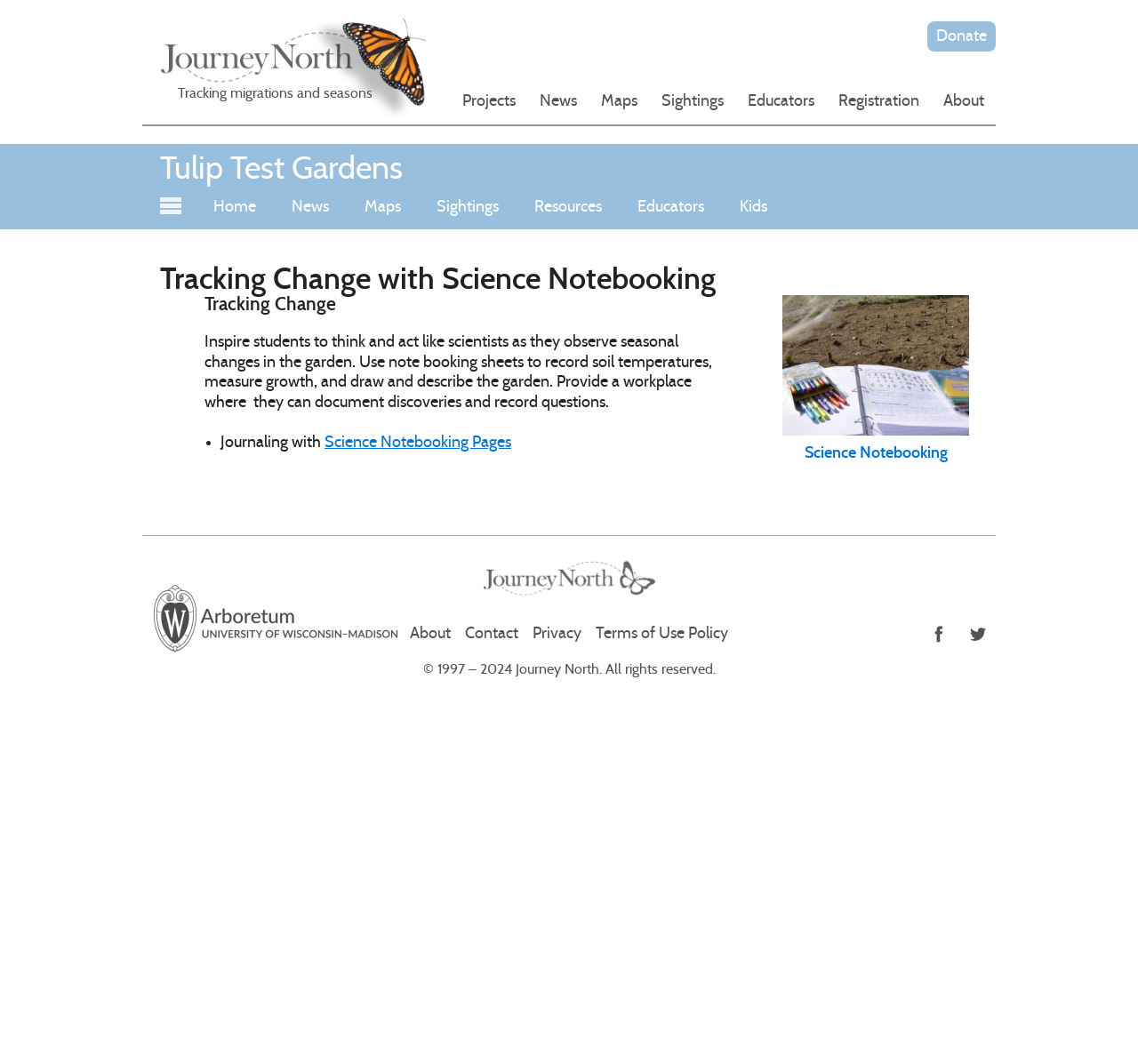Please examine the image and answer the question with a detailed explanation:
What is the name of the test garden?

The question can be answered by looking at the static text element with the text 'Tulip Test Gardens' located at the top of the webpage, which is a prominent feature of the page.